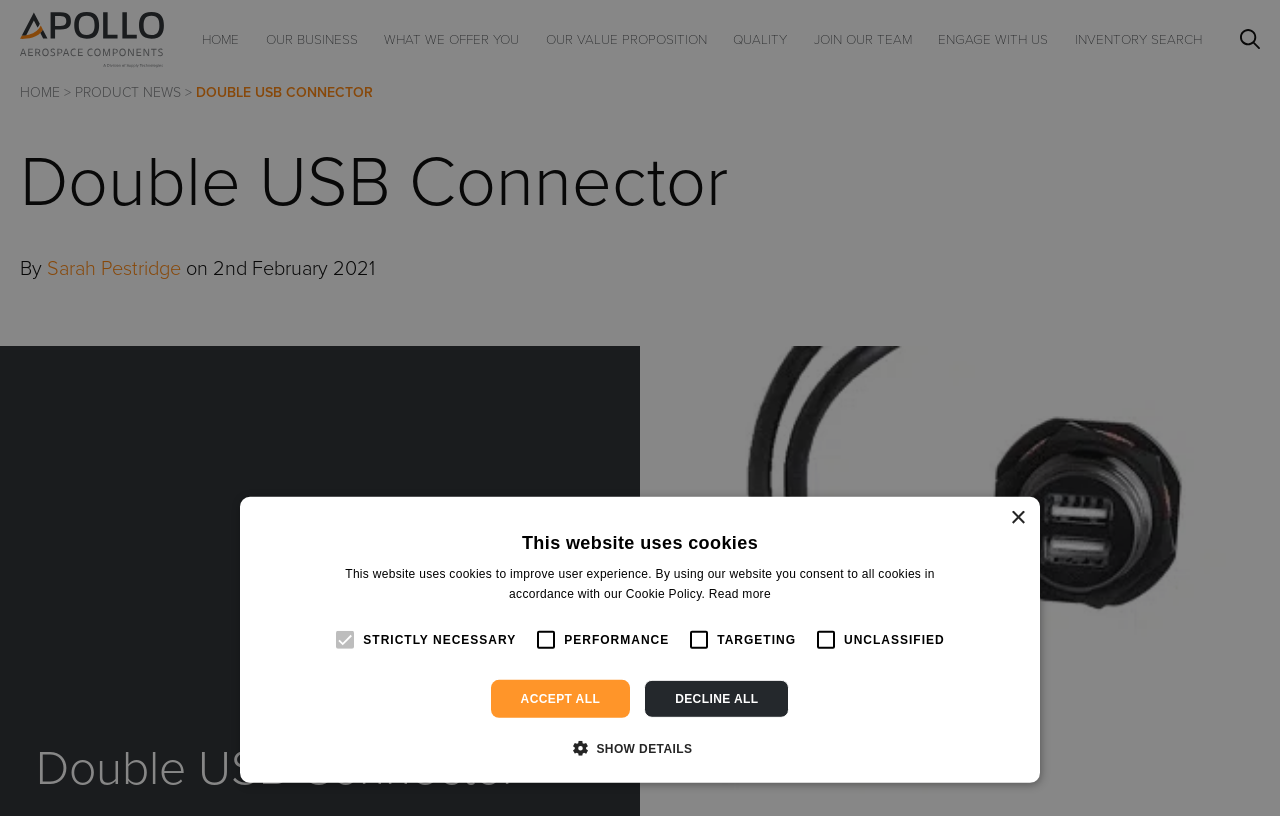Please determine the bounding box coordinates of the element's region to click for the following instruction: "Click the HOME link".

[0.158, 0.038, 0.187, 0.059]